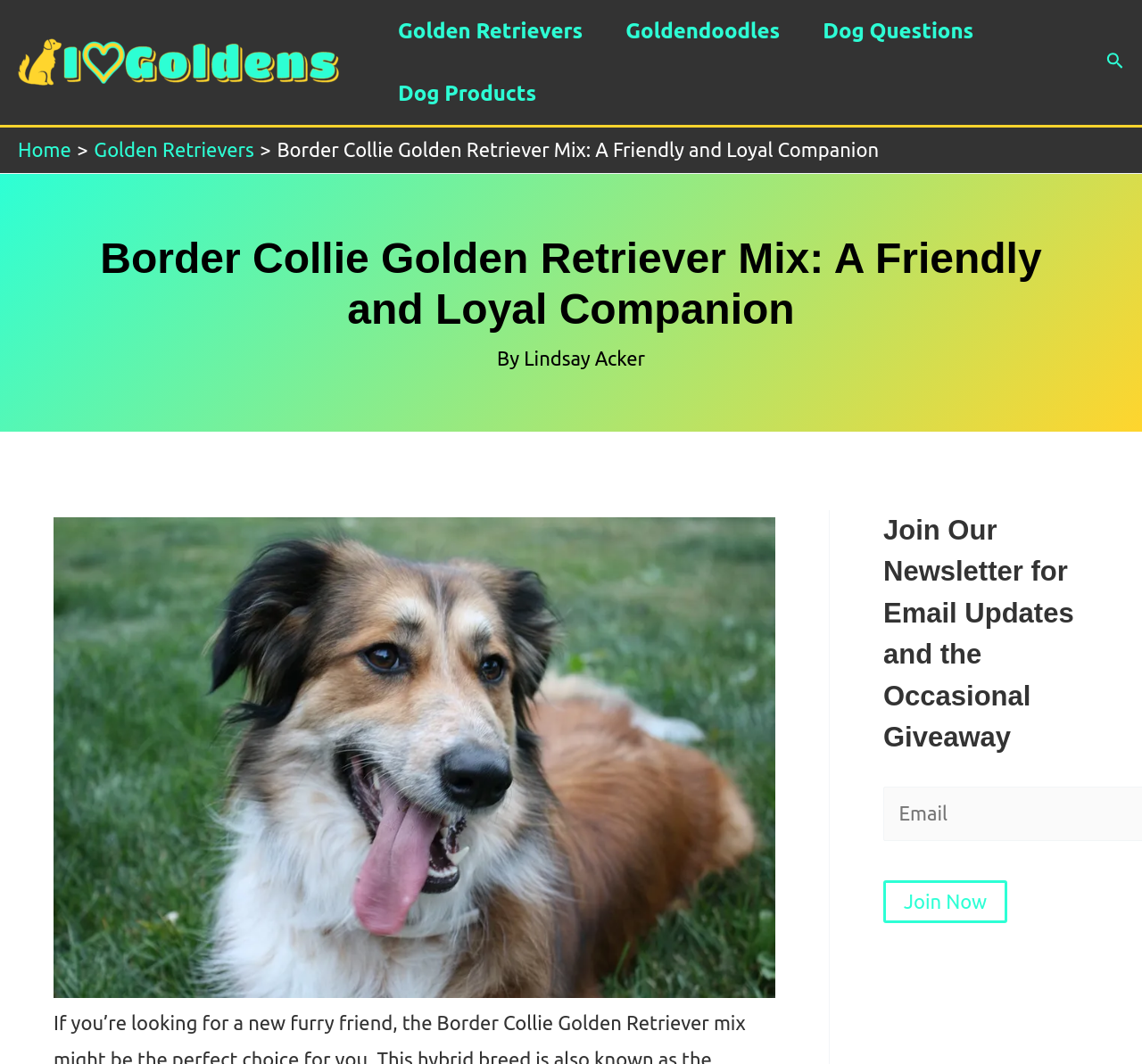What is the purpose of the 'Join Now' button?
Answer the question with a single word or phrase by looking at the picture.

To join the newsletter